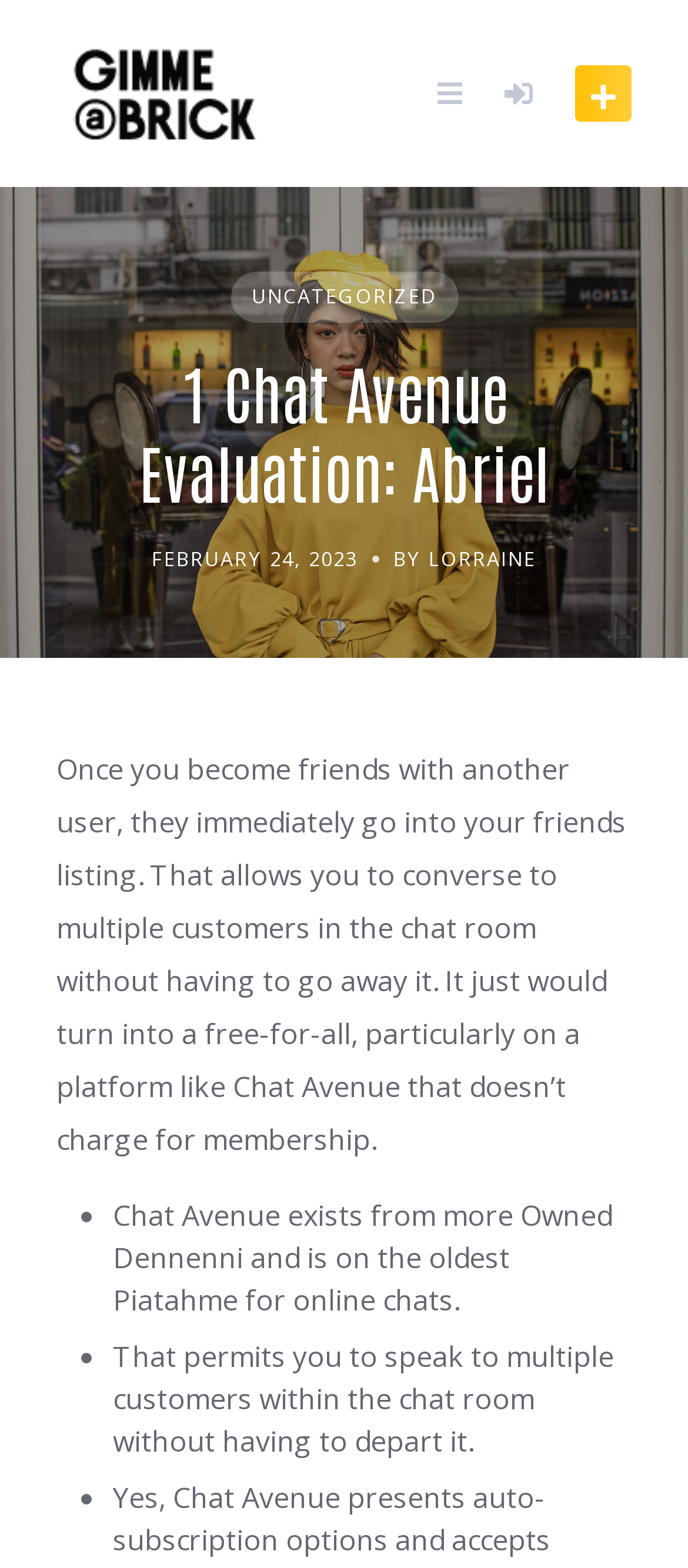Identify the bounding box for the UI element described as: "Pinterest". Ensure the coordinates are four float numbers between 0 and 1, formatted as [left, top, right, bottom].

None